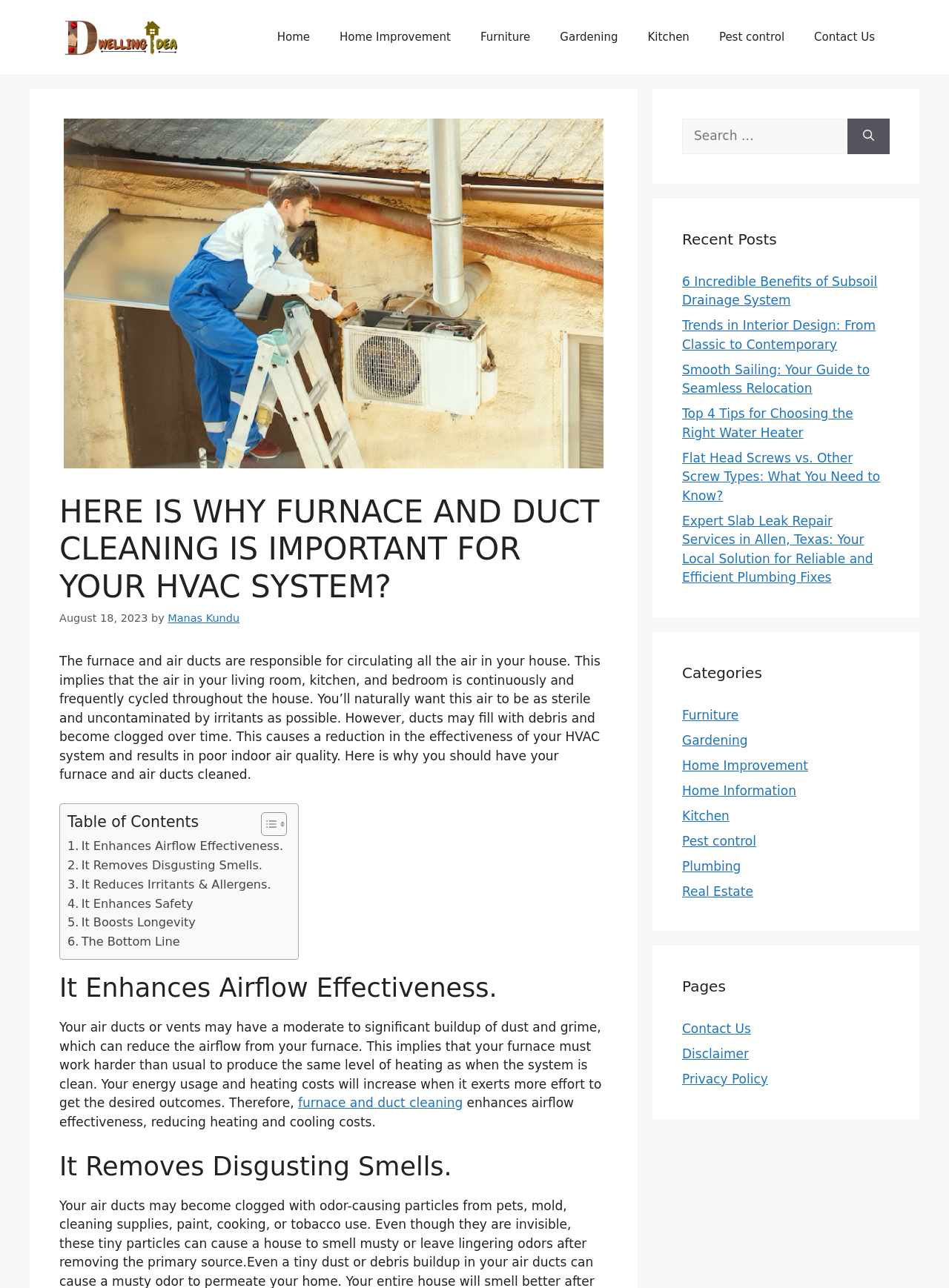Determine the coordinates of the bounding box that should be clicked to complete the instruction: "Click on the 'Home' link". The coordinates should be represented by four float numbers between 0 and 1: [left, top, right, bottom].

[0.276, 0.012, 0.342, 0.046]